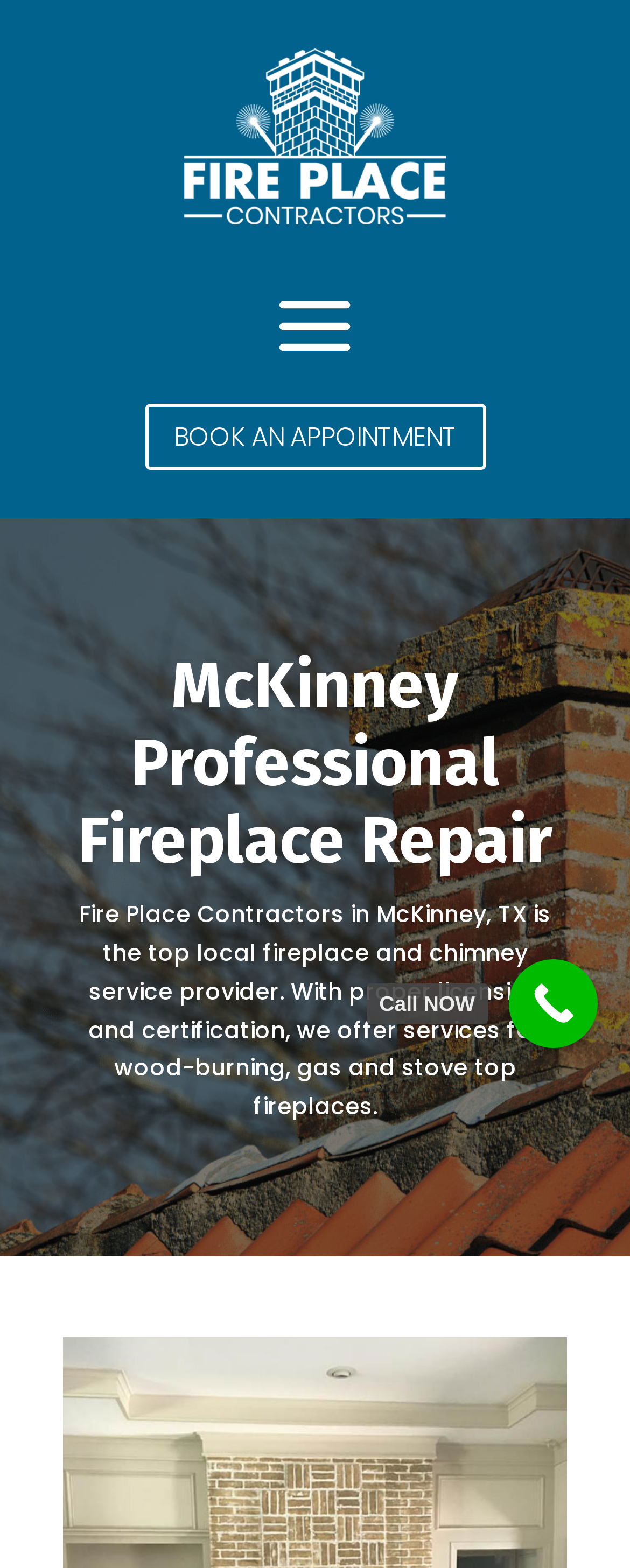What types of fireplaces do they service?
Please provide a detailed and thorough answer to the question.

The webpage mentions 'With proper licensing and certification, we offer services for wood-burning, gas and stove top fireplaces.' which indicates that they service wood-burning, gas, and stove top fireplaces.